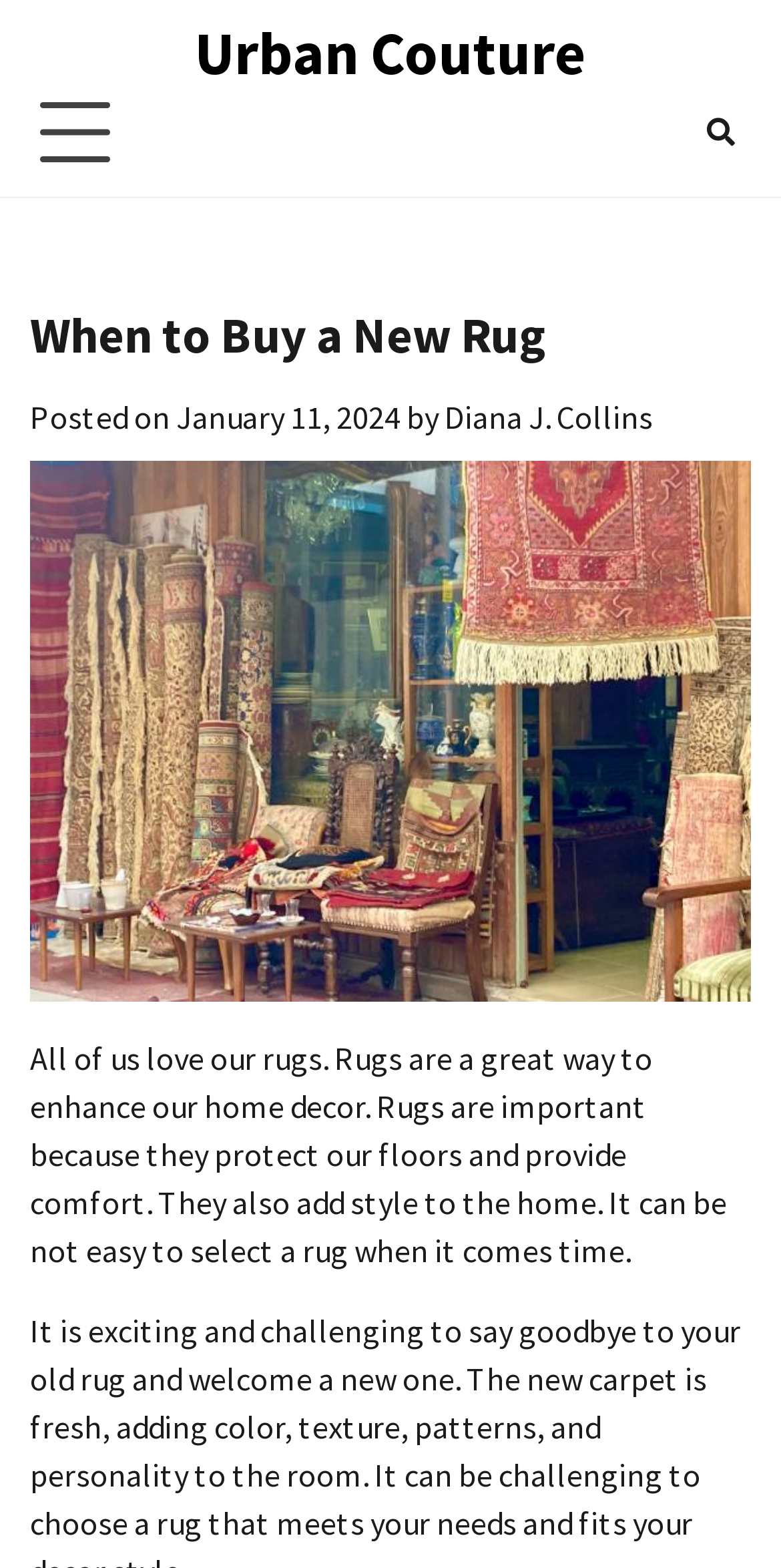Kindly respond to the following question with a single word or a brief phrase: 
What is the topic of the article?

When to buy a new rug